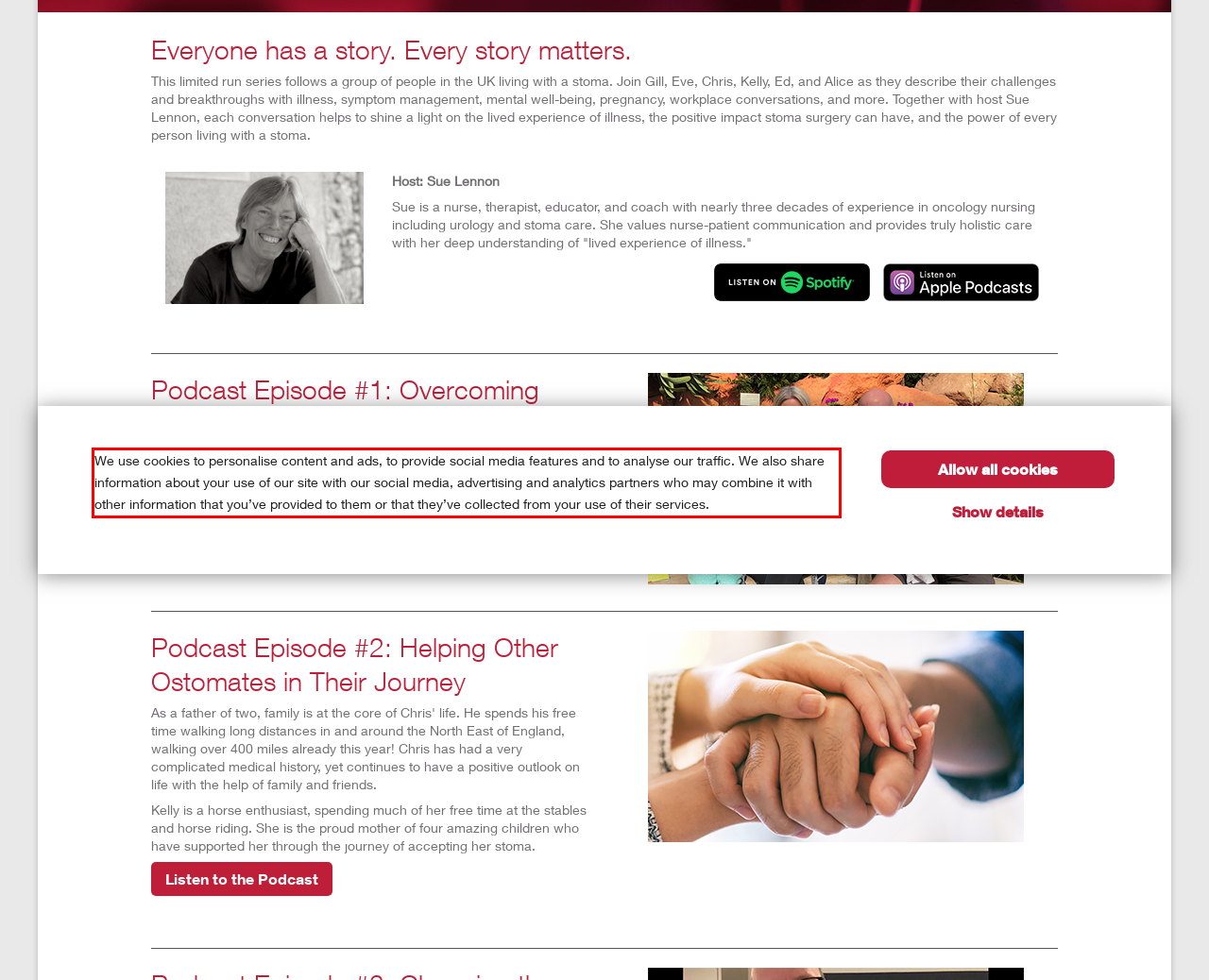Please look at the webpage screenshot and extract the text enclosed by the red bounding box.

We use cookies to personalise content and ads, to provide social media features and to analyse our traffic. We also share information about your use of our site with our social media, advertising and analytics partners who may combine it with other information that you’ve provided to them or that they’ve collected from your use of their services.